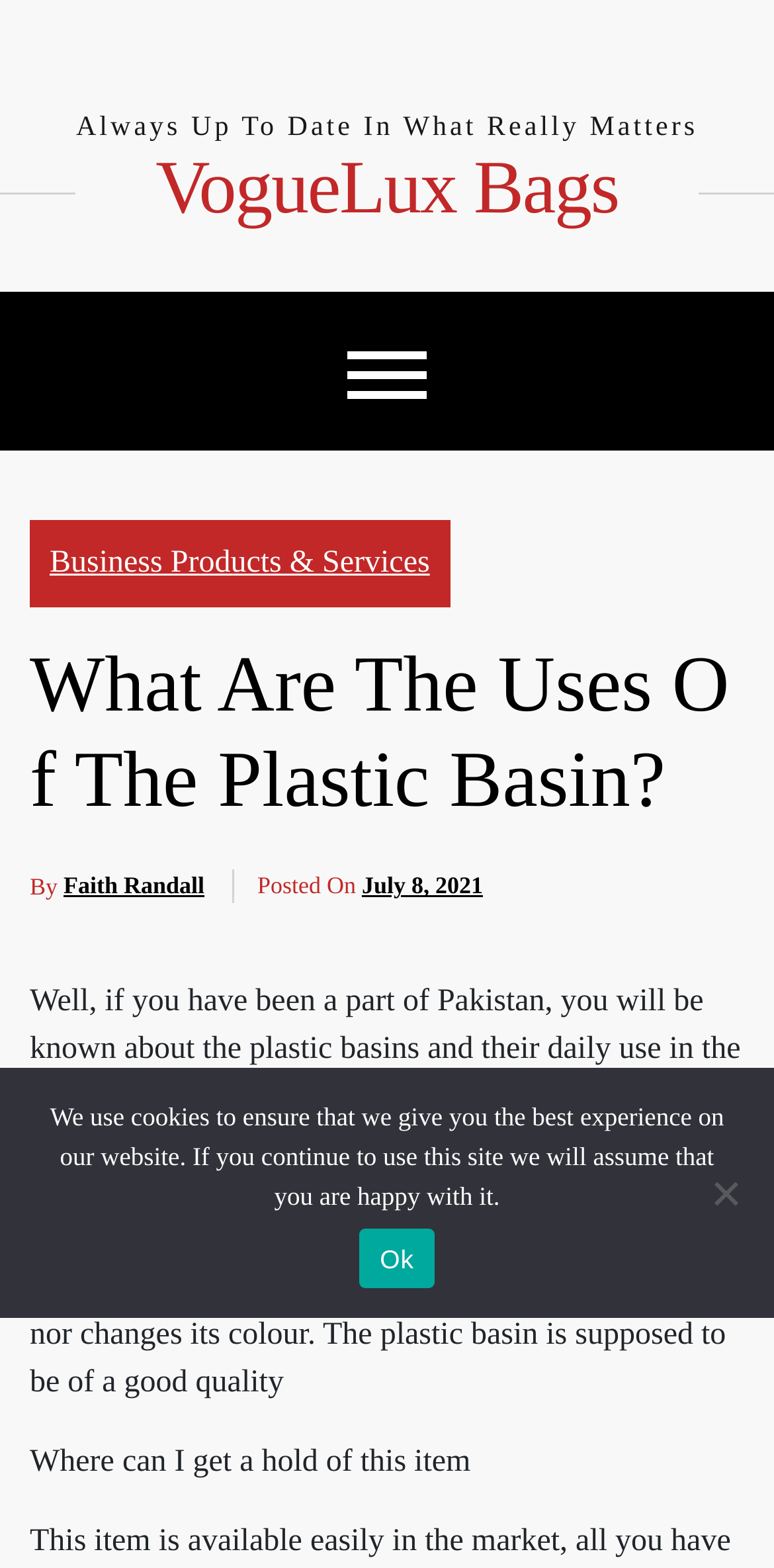Look at the image and answer the question in detail:
What is the primary use of plastic basins?

According to the webpage, people mostly use plastic basins to fill water and transport it from one place to another, such as filling a tank or taking it to a laundry machine.